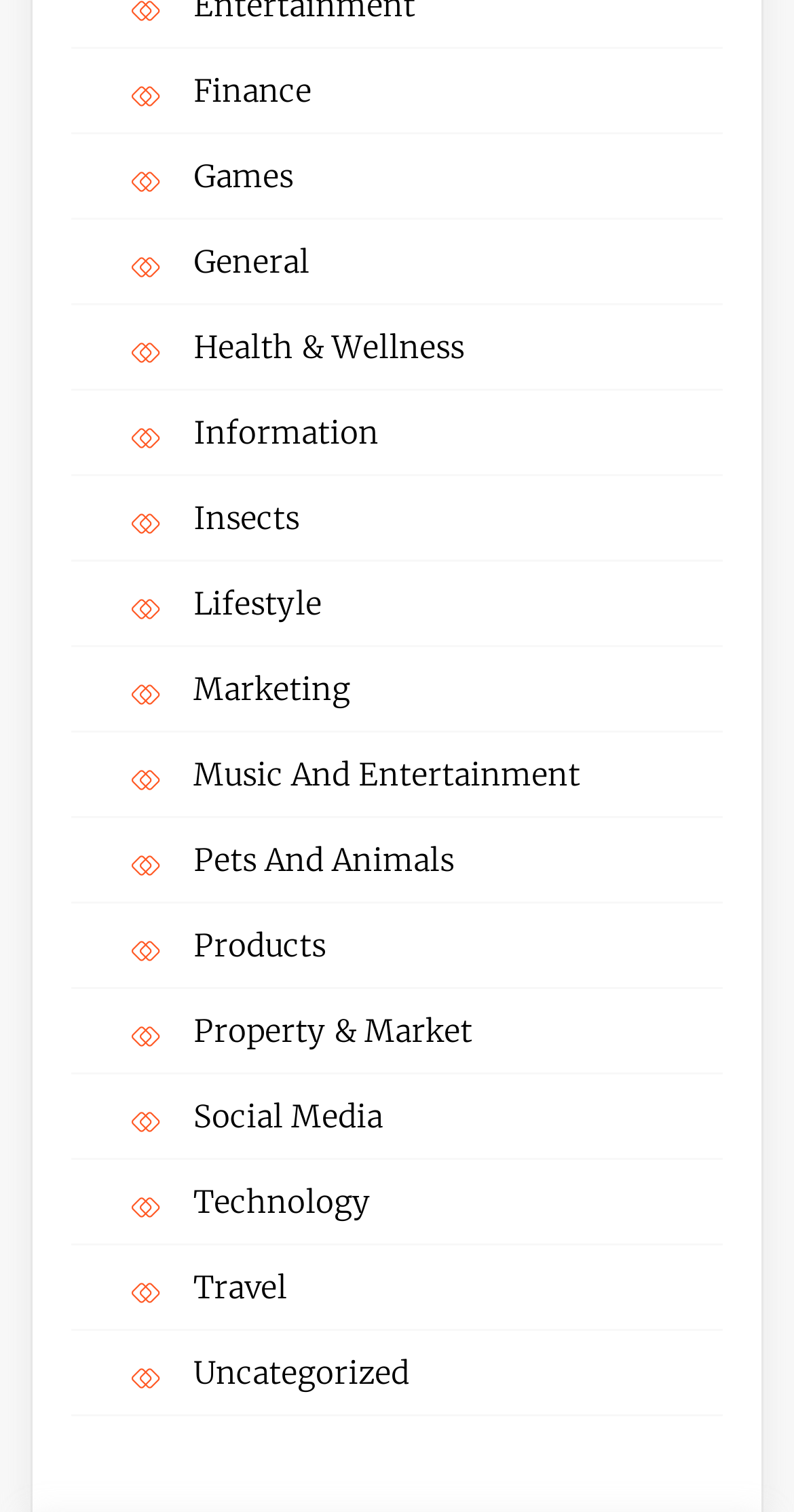Show the bounding box coordinates for the element that needs to be clicked to execute the following instruction: "Click on Finance". Provide the coordinates in the form of four float numbers between 0 and 1, i.e., [left, top, right, bottom].

[0.244, 0.048, 0.438, 0.073]